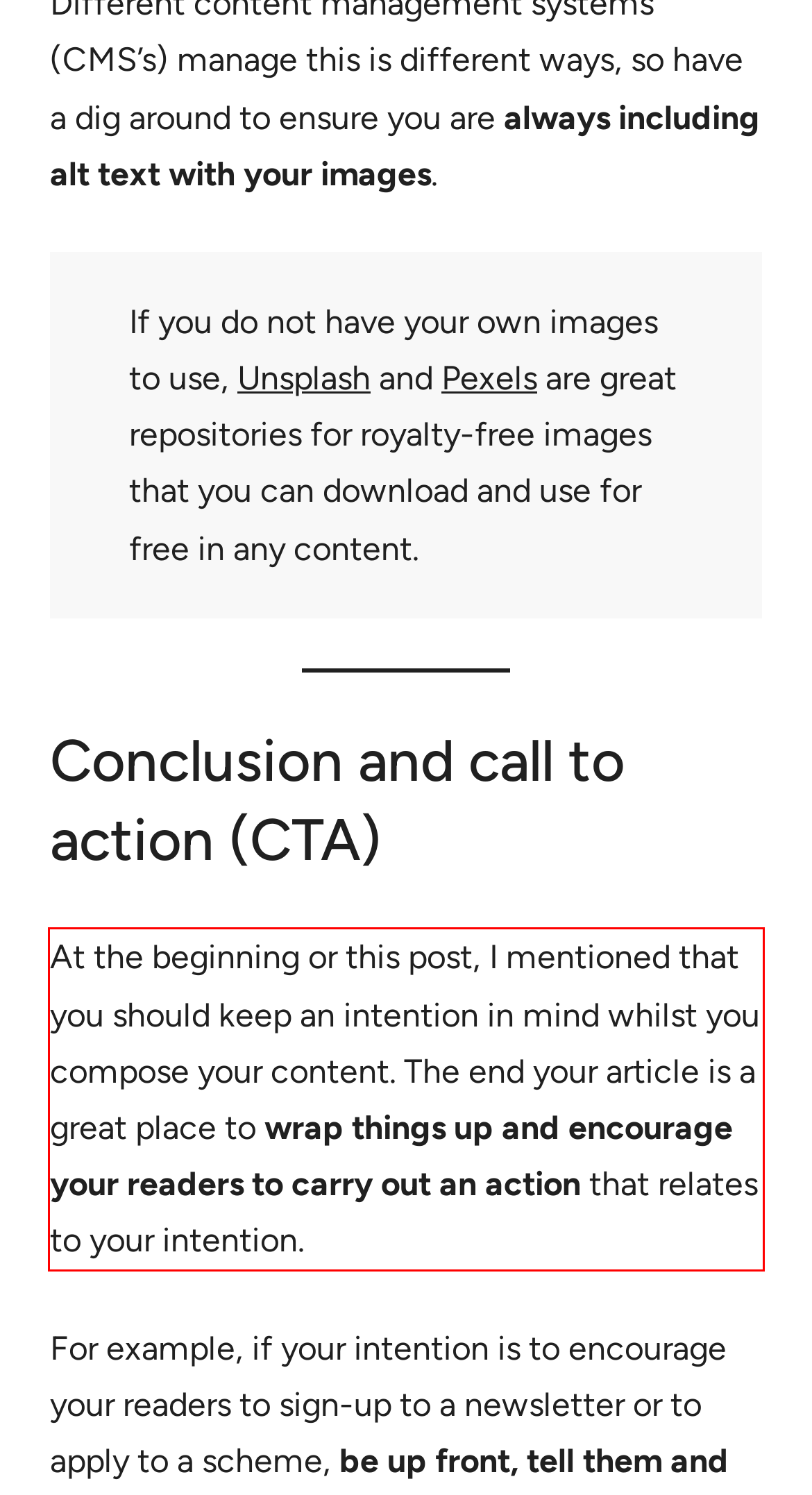Examine the screenshot of the webpage, locate the red bounding box, and generate the text contained within it.

At the beginning or this post, I mentioned that you should keep an intention in mind whilst you compose your content. The end your article is a great place to wrap things up and encourage your readers to carry out an action that relates to your intention.